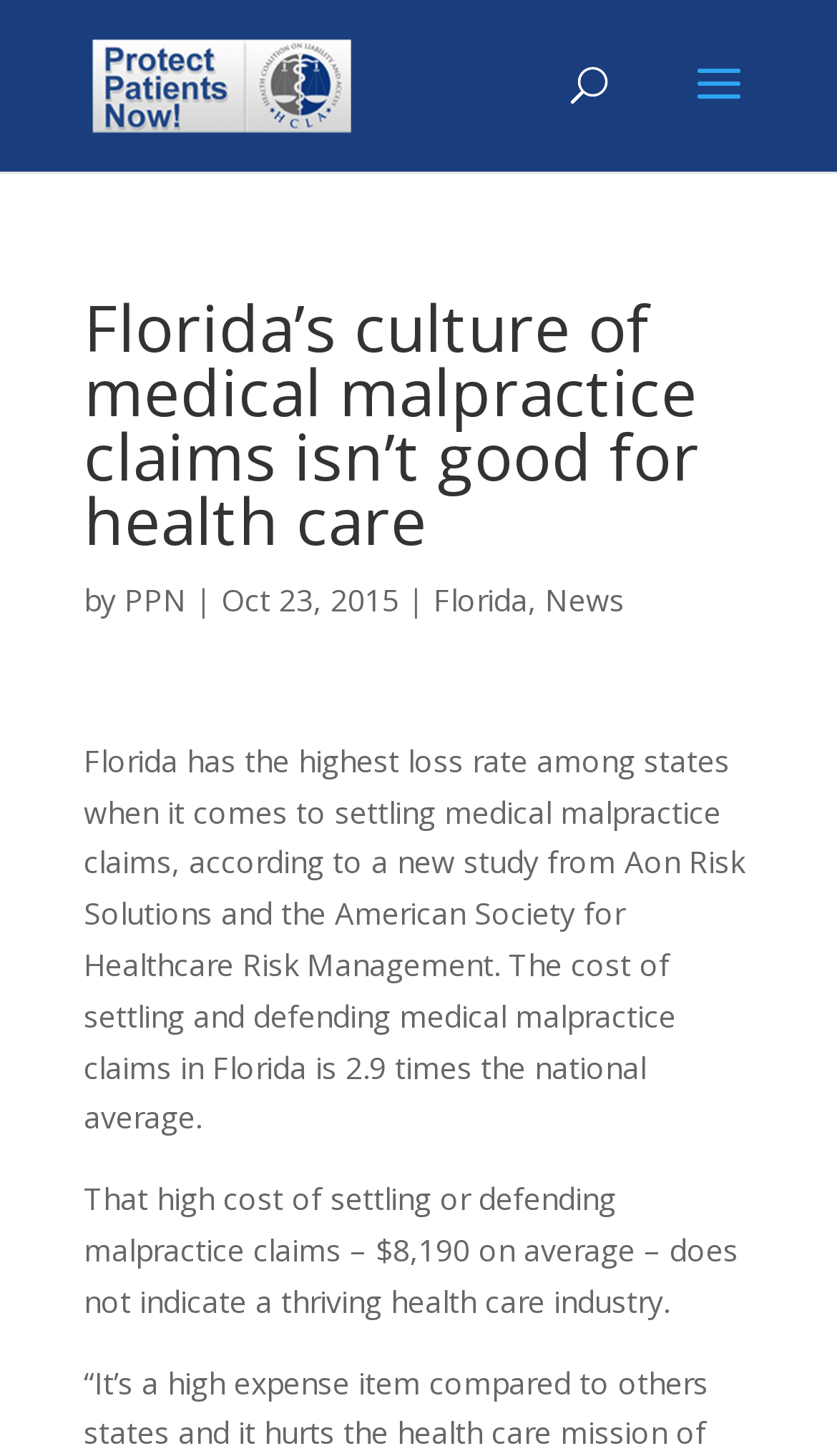What is the average cost of settling or defending malpractice claims in Florida?
Look at the image and answer with only one word or phrase.

$8,190